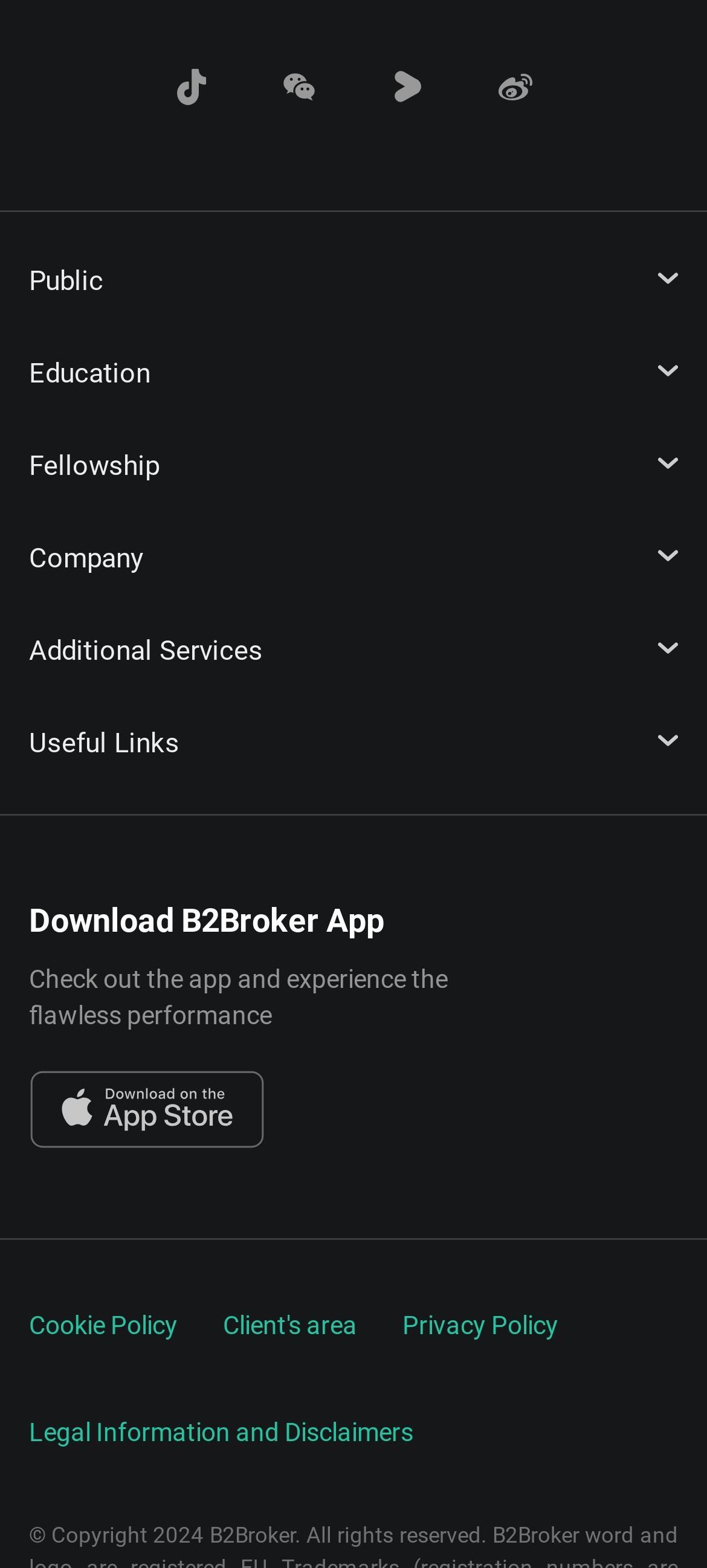Could you specify the bounding box coordinates for the clickable section to complete the following instruction: "check out ancestral remedies"?

None